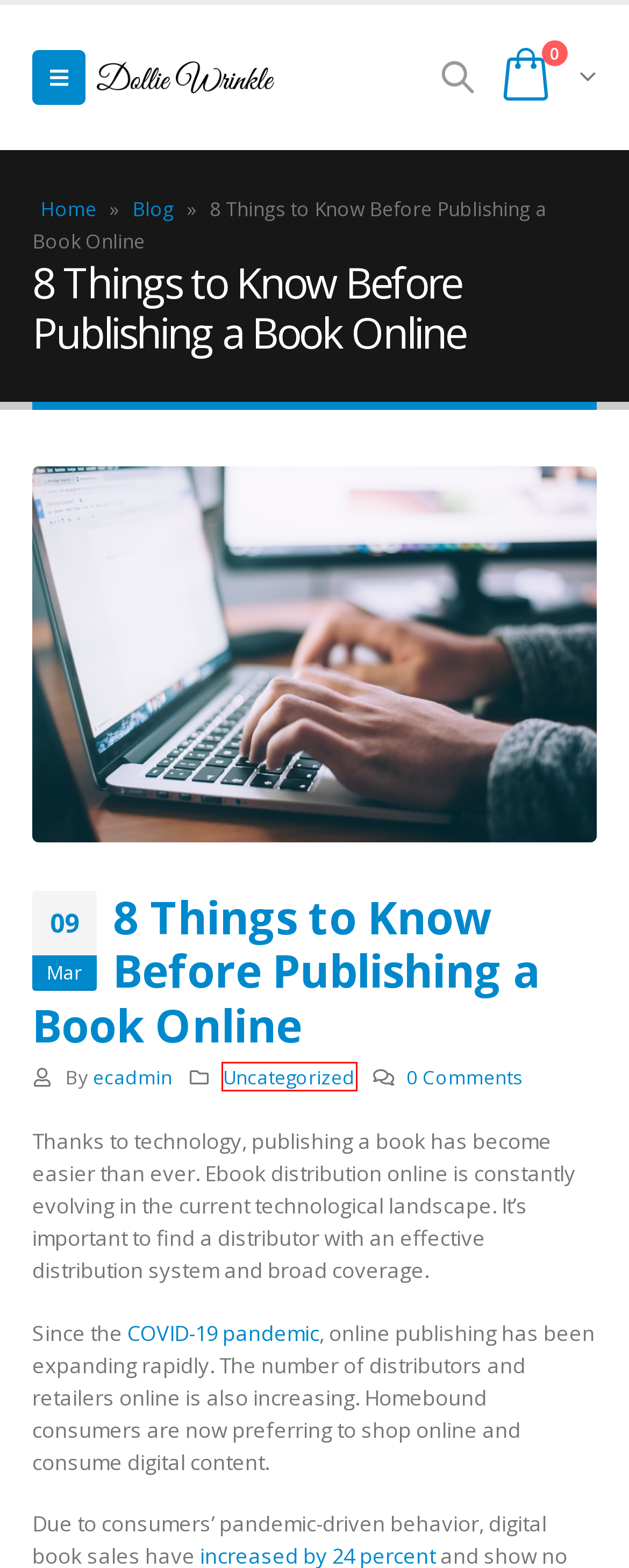Examine the webpage screenshot and identify the UI element enclosed in the red bounding box. Pick the webpage description that most accurately matches the new webpage after clicking the selected element. Here are the candidates:
A. Uncategorized Archives - Dollie Wrinkle
B. How to Identify a Target Audience For Your Book Marketing
C. 7 Ways the E-Commerce Industry Has Grown During the Pandemic - Dollie Wrinkle
D. The Significance Of Book Reviews
E. ecadmin, Author at Dollie Wrinkle
F. Reading For Relaxation: How Tarot Books Relieve Stress
G. Best Ecommerce Platform | Buy and Sell Products Online - Dollie Wrinkle
H. Blog - Dollie Wrinkle

A